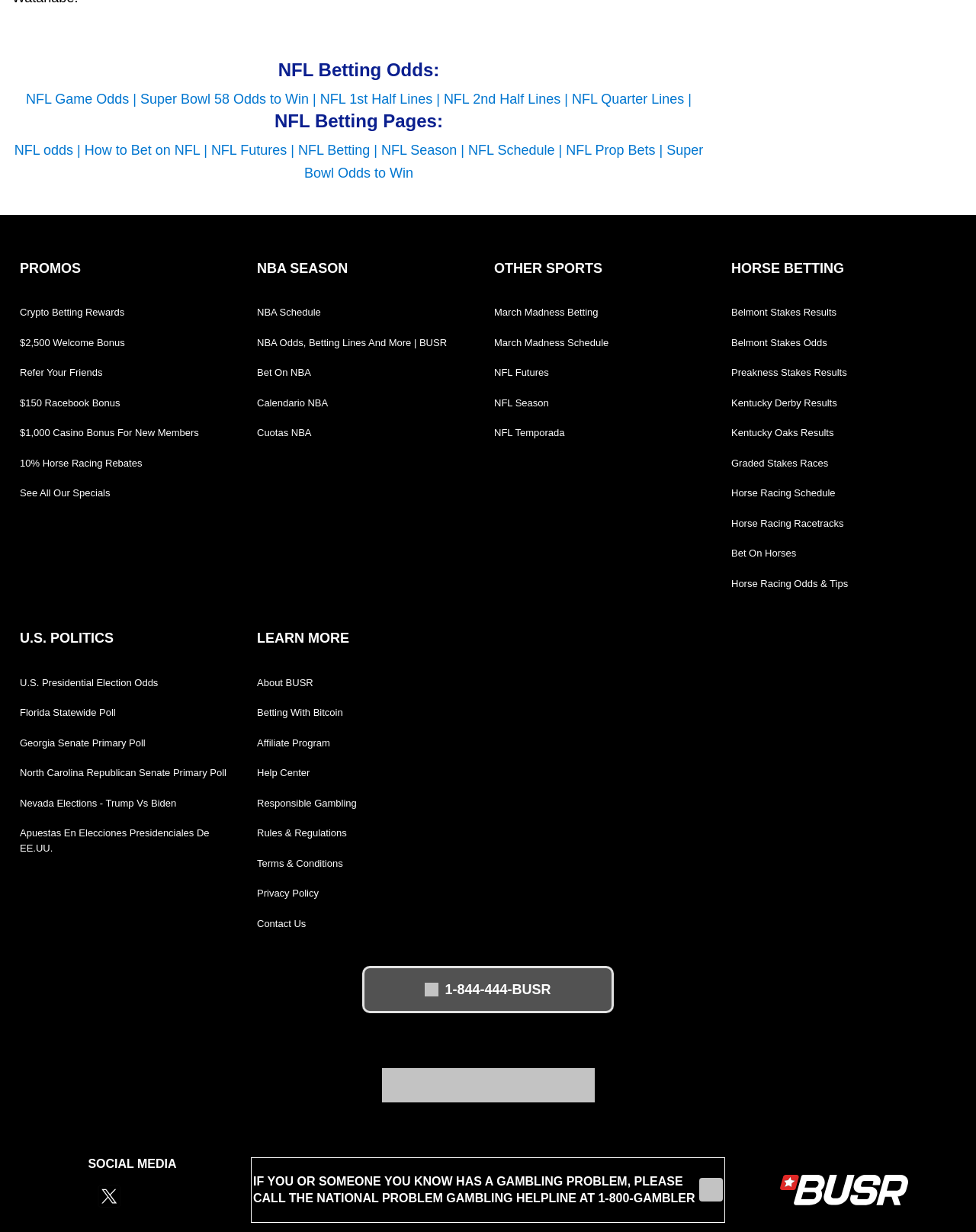Using the description "NFL 2nd Half Lines |", predict the bounding box of the relevant HTML element.

[0.455, 0.074, 0.586, 0.087]